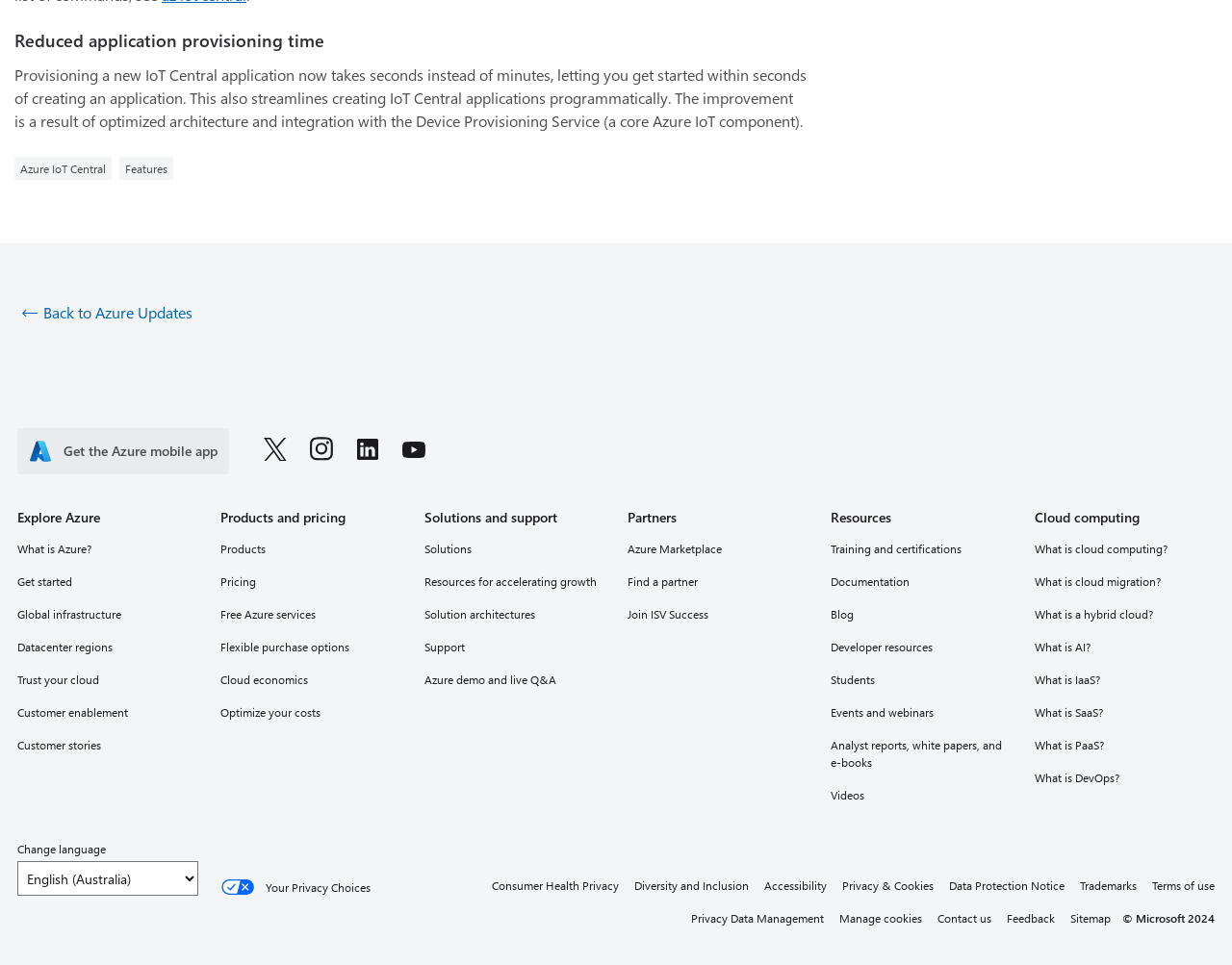Answer the following query concisely with a single word or phrase:
What is the language of the webpage?

English